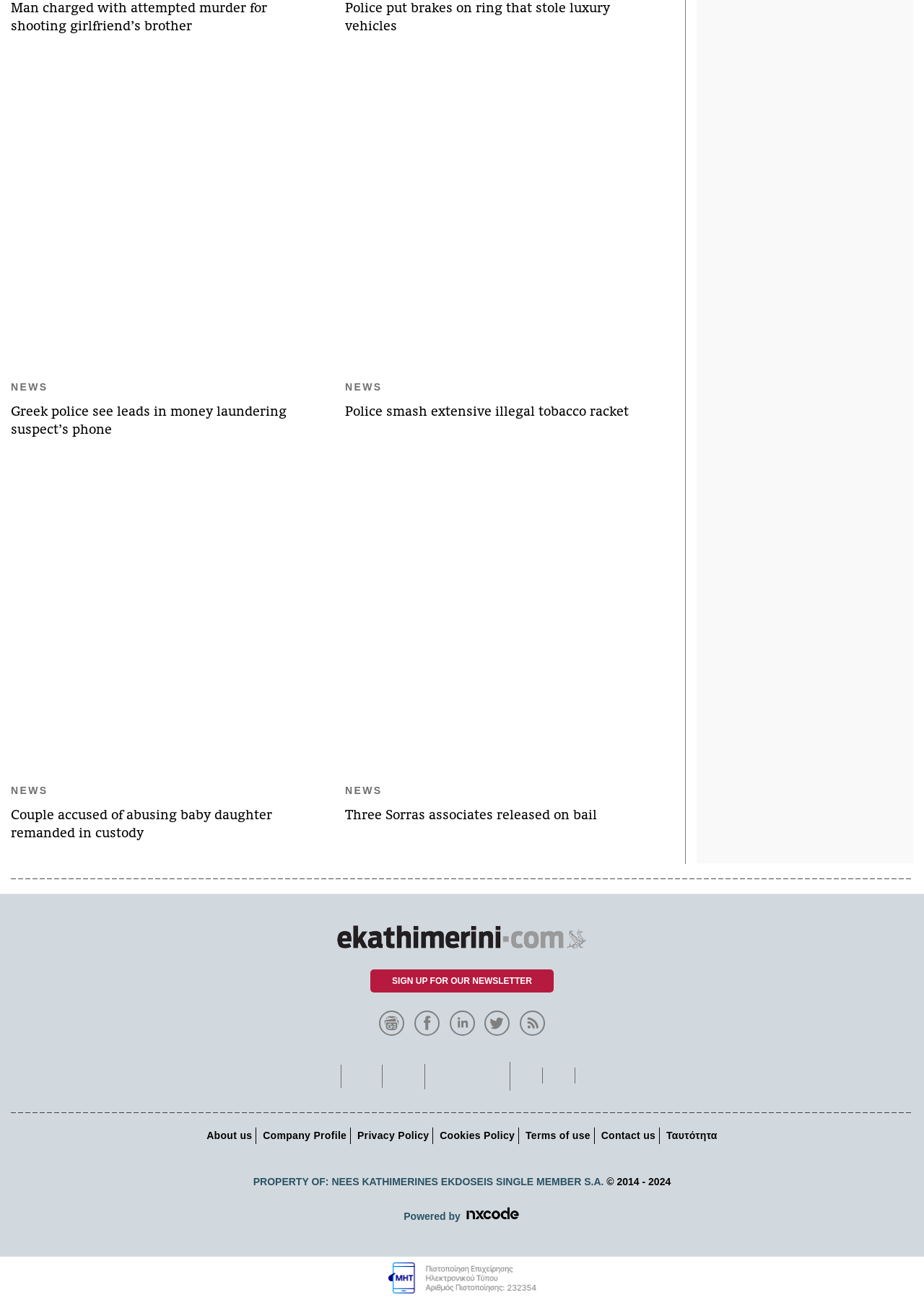Locate the bounding box coordinates of the item that should be clicked to fulfill the instruction: "Explore dog toys".

None